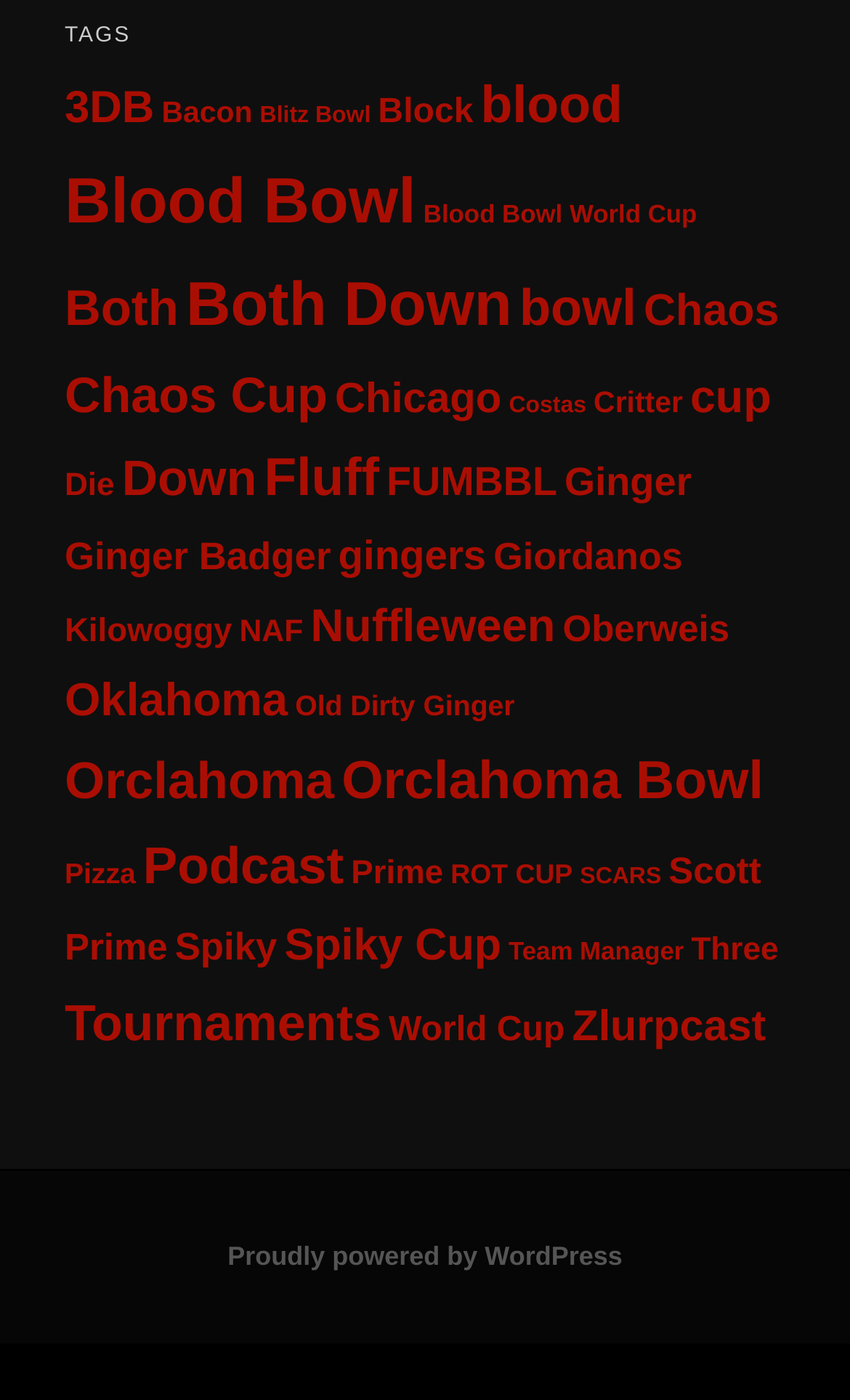Identify the bounding box of the UI element described as follows: "Orclahoma Bowl". Provide the coordinates as four float numbers in the range of 0 to 1 [left, top, right, bottom].

[0.402, 0.538, 0.898, 0.58]